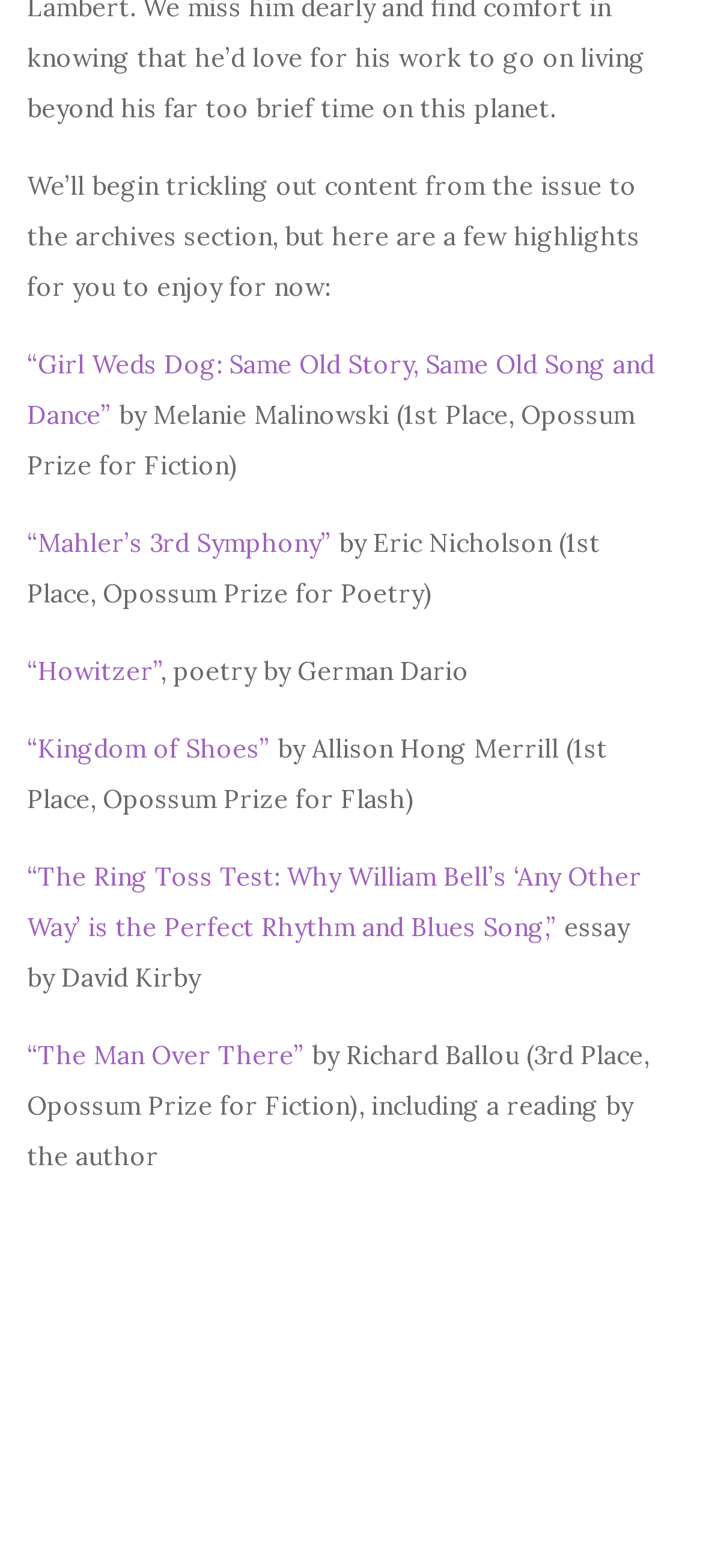Based on the provided description, "“Howitzer”", find the bounding box of the corresponding UI element in the screenshot.

[0.038, 0.417, 0.228, 0.438]